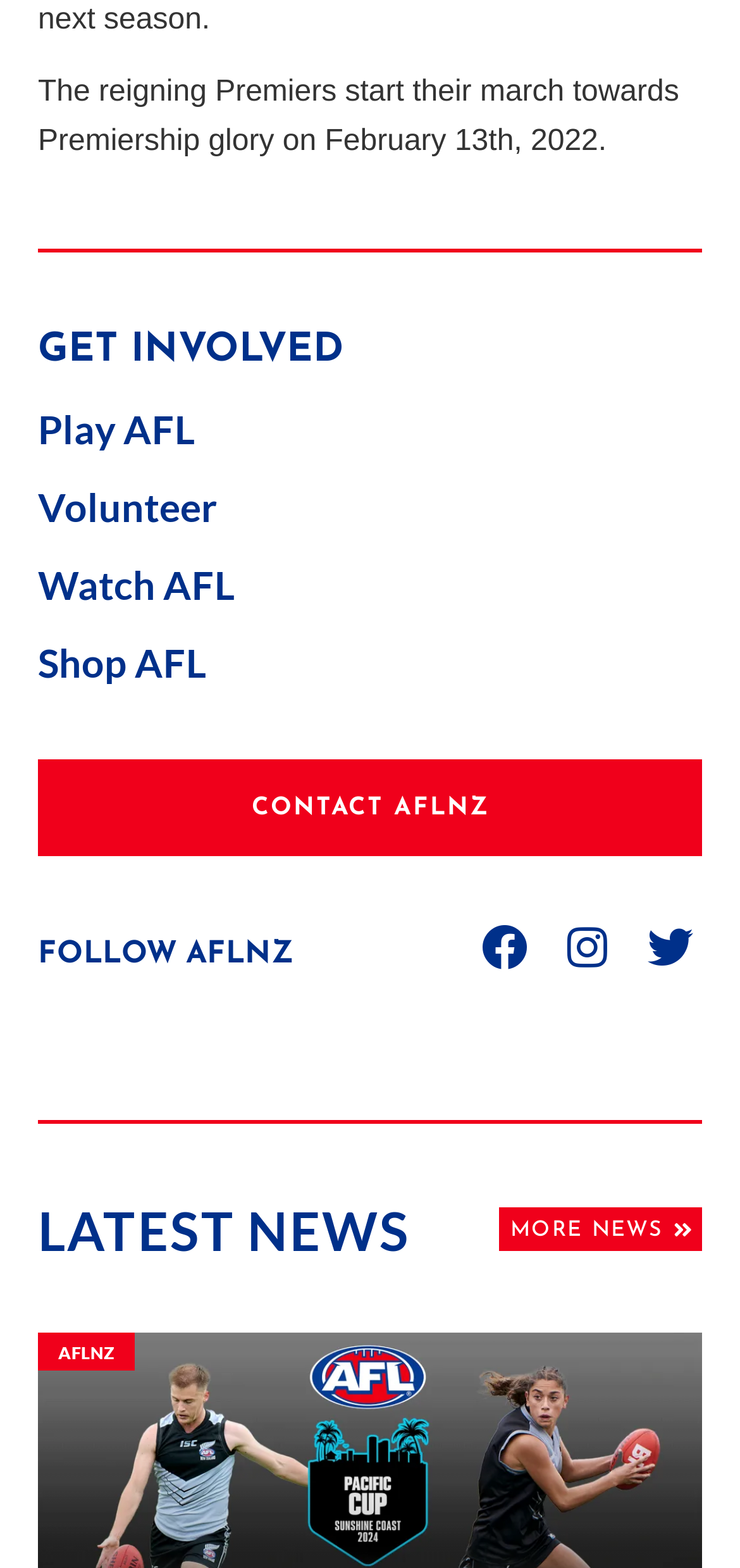Provide a single word or phrase to answer the given question: 
What is the section title above the 'MORE NEWS' link?

LATEST NEWS